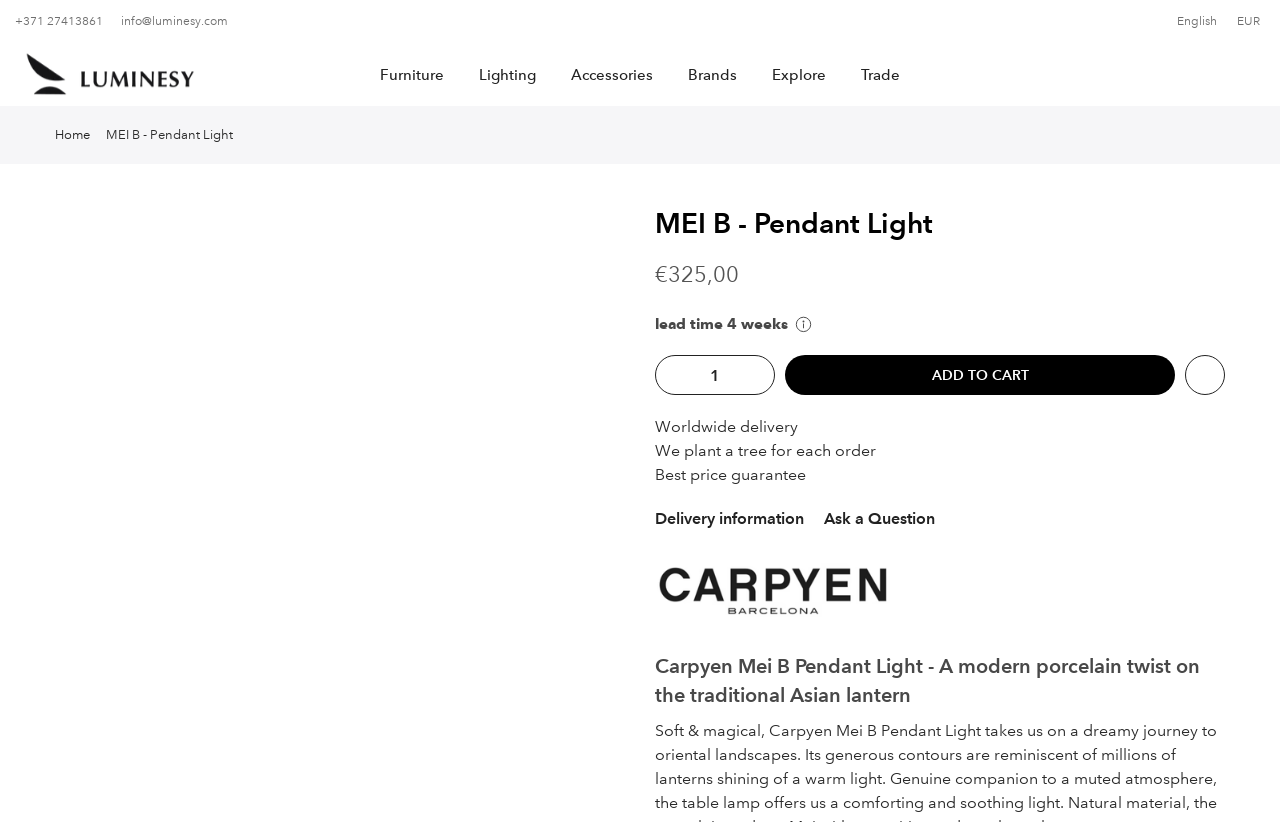Determine the bounding box coordinates for the element that should be clicked to follow this instruction: "Click the English language option". The coordinates should be given as four float numbers between 0 and 1, in the format [left, top, right, bottom].

[0.908, 0.056, 0.943, 0.078]